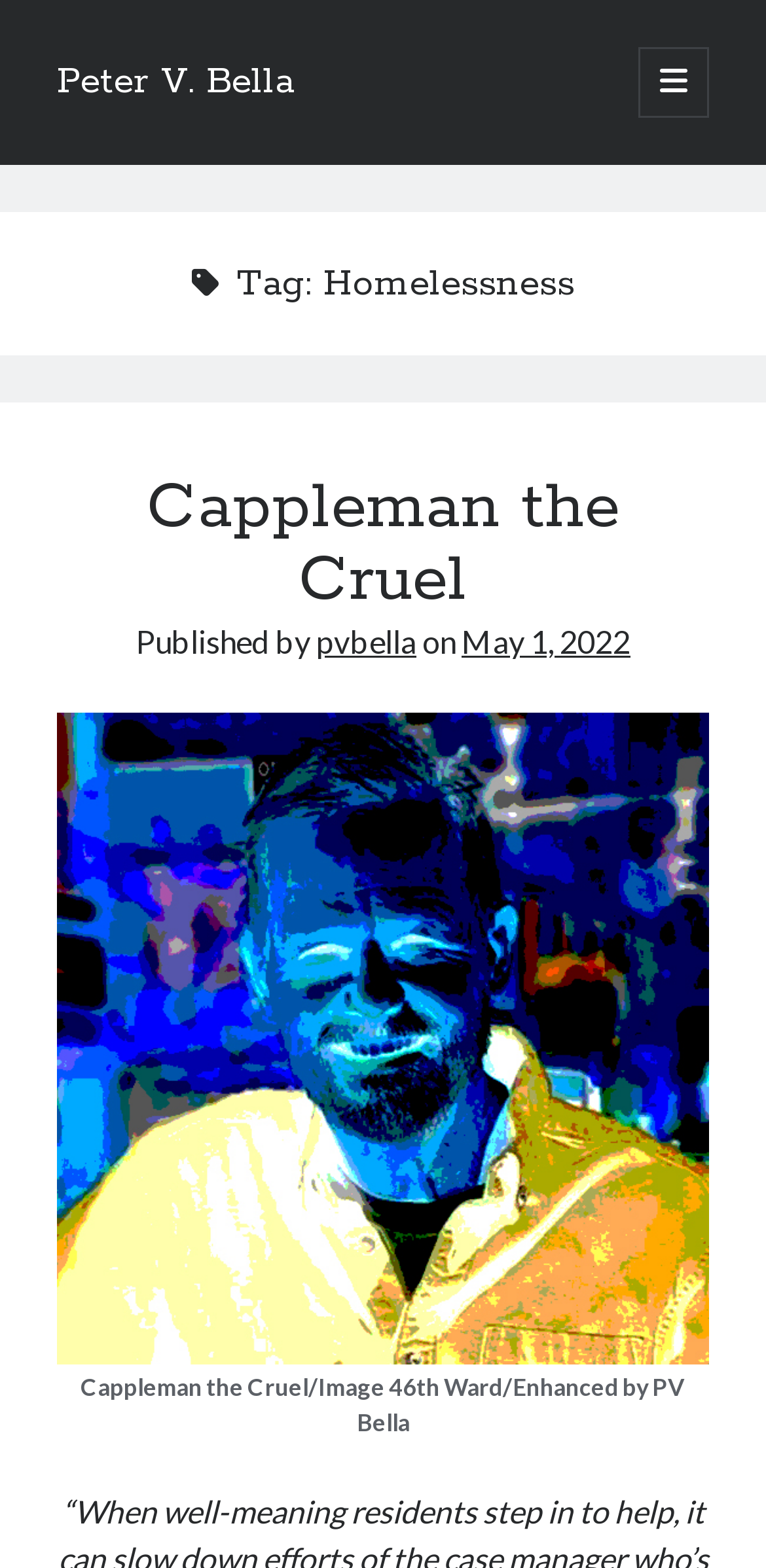Using the elements shown in the image, answer the question comprehensively: What is the title of the article?

The title of the article can be found in the heading section where it says 'Cappleman the Cruel'. This is the main title of the article or post.